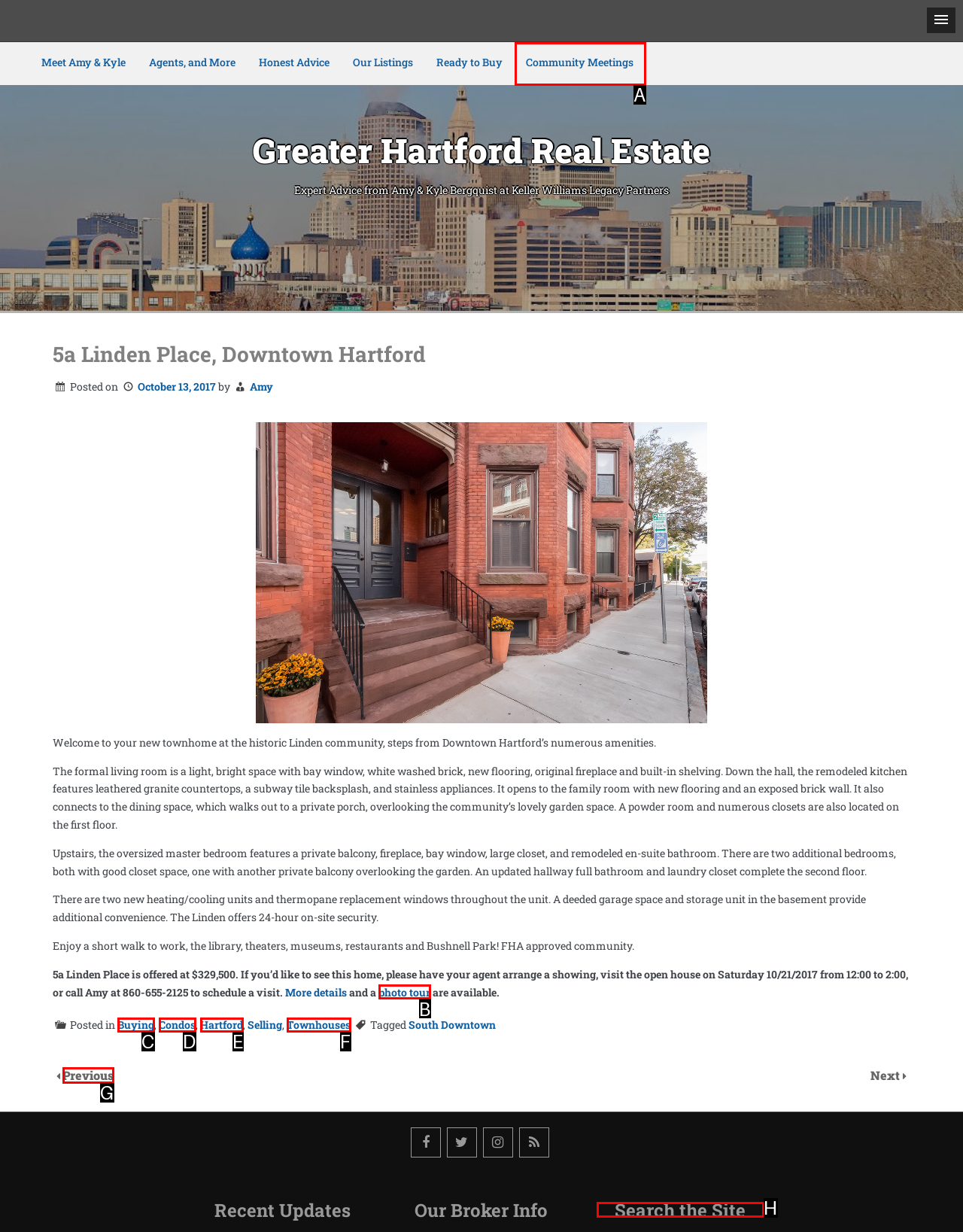Select the proper HTML element to perform the given task: Search the site Answer with the corresponding letter from the provided choices.

H